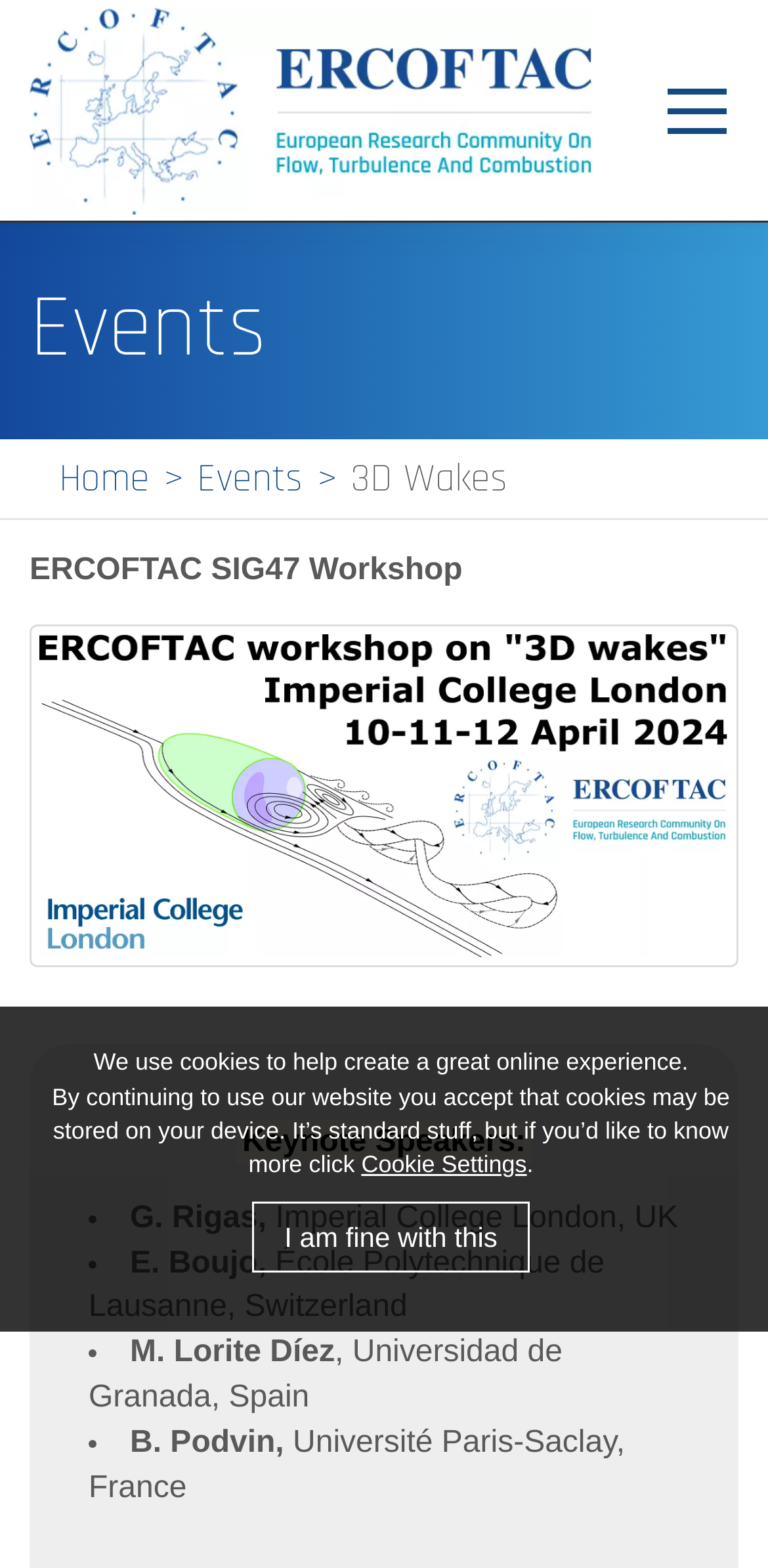Explain in detail what you observe on this webpage.

The webpage is about ERCOFTAC, specifically focusing on 3D Wakes. At the top, there is a navigation toggle button and a logo image on the left, accompanied by a link to the homepage. Below this, there is a horizontal menu with links to various sections, including Home, News, Events, Pilot Centres, Special Interest Groups, About, Publications, and Contact Us.

On the right side of the page, there is a search box with a magnifying glass icon. Below this, there is a "Log in" button and a "Join us" link. The page also features social media links, including Facebook and LinkedIn.

The main content of the page is about an ERCOFTAC SIG47 Workshop, with a heading "Events" and a subheading "3D Wakes". There is a figure with an image and a link below it. The page also lists keynote speakers, including G. Rigas from Imperial College London, UK, E. Boujo from École Polytechnique de Lausanne, Switzerland, M. Lorite Díez from Universidad de Granada, Spain, and B. Podvin from Université Paris-Saclay, France.

At the bottom of the page, there is a notice about cookies, stating that the website uses cookies to enhance the online experience. There is also a link to Cookie Settings and a button to accept the use of cookies.